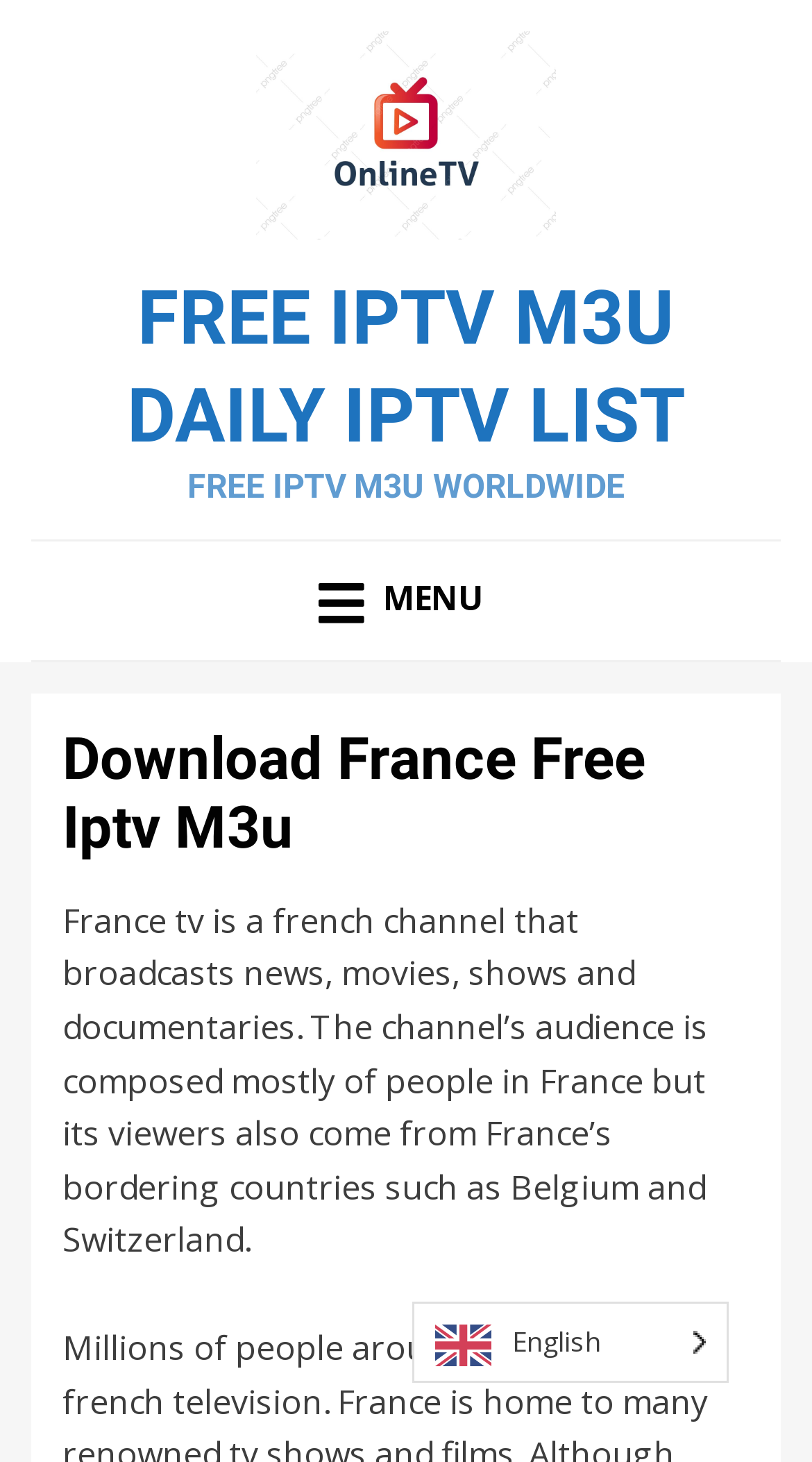What type of content is available on France TV?
Please look at the screenshot and answer in one word or a short phrase.

News, movies, shows, documentaries